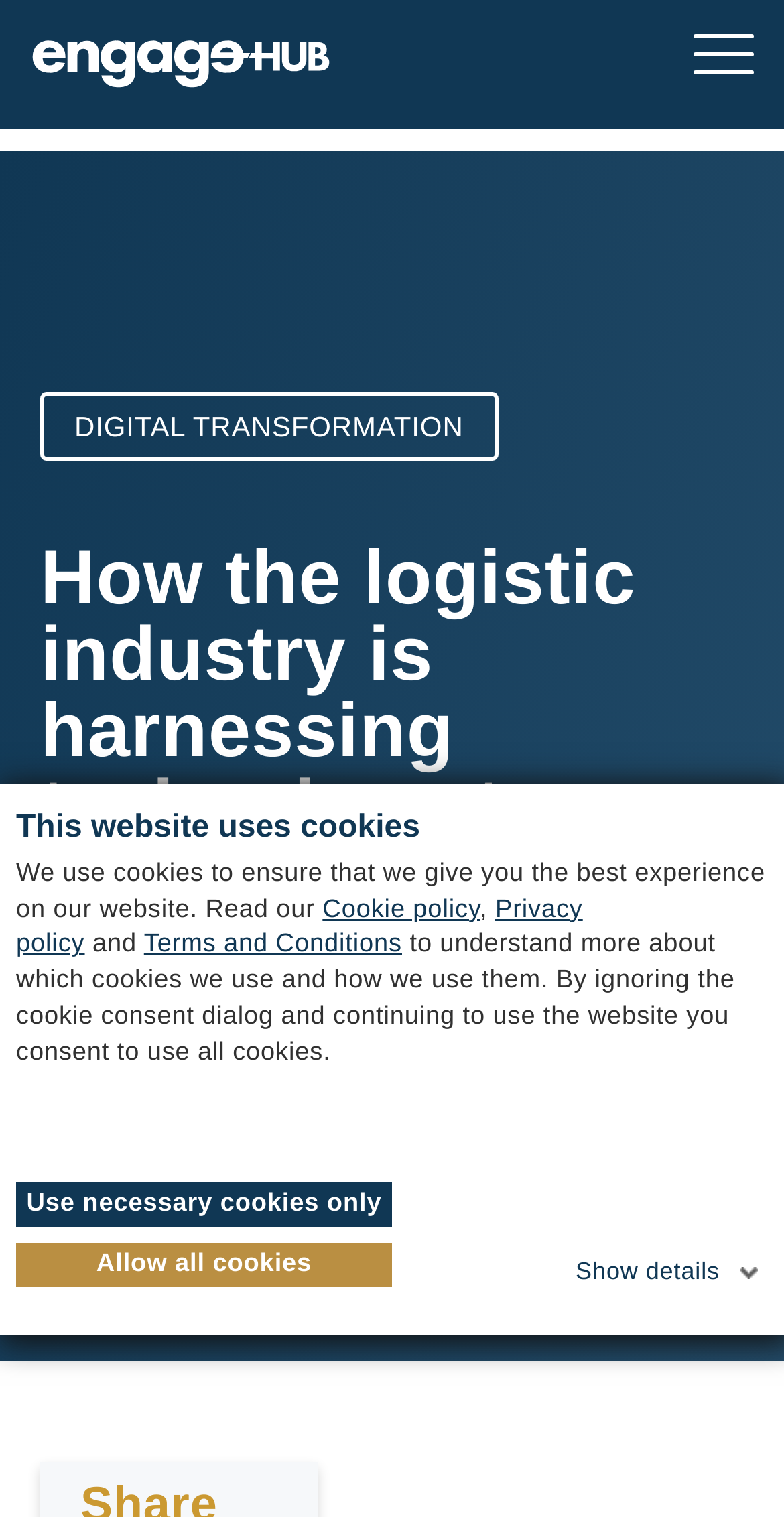Determine the bounding box coordinates of the region to click in order to accomplish the following instruction: "Click the link to read more about digital transformation". Provide the coordinates as four float numbers between 0 and 1, specifically [left, top, right, bottom].

[0.051, 0.259, 0.635, 0.304]